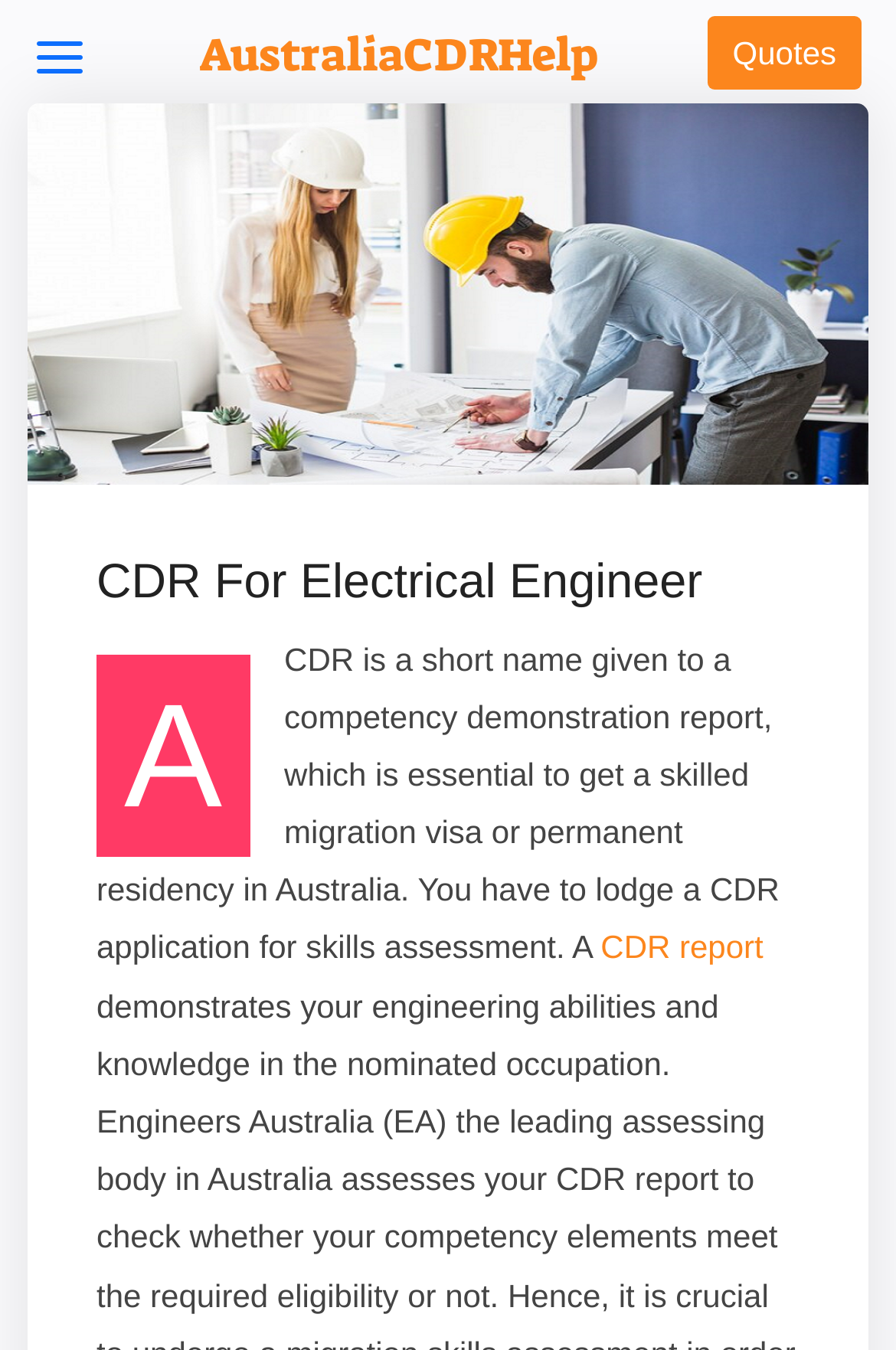Locate the primary heading on the webpage and return its text.

CDR For Electrical Engineer